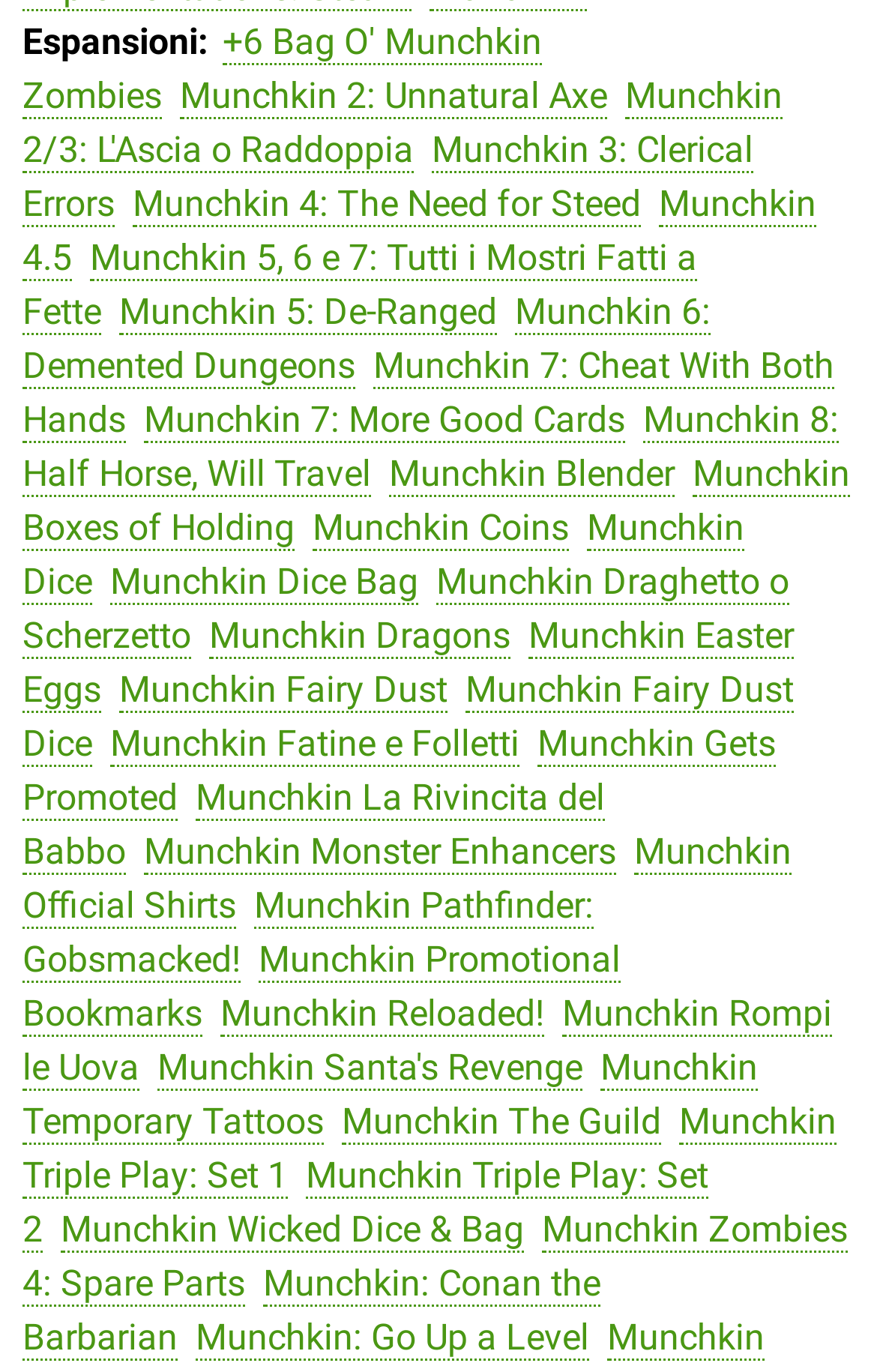Determine the bounding box coordinates of the clickable area required to perform the following instruction: "Check Munchkin Pathfinder: Gobsmacked!". The coordinates should be represented as four float numbers between 0 and 1: [left, top, right, bottom].

[0.026, 0.644, 0.677, 0.716]